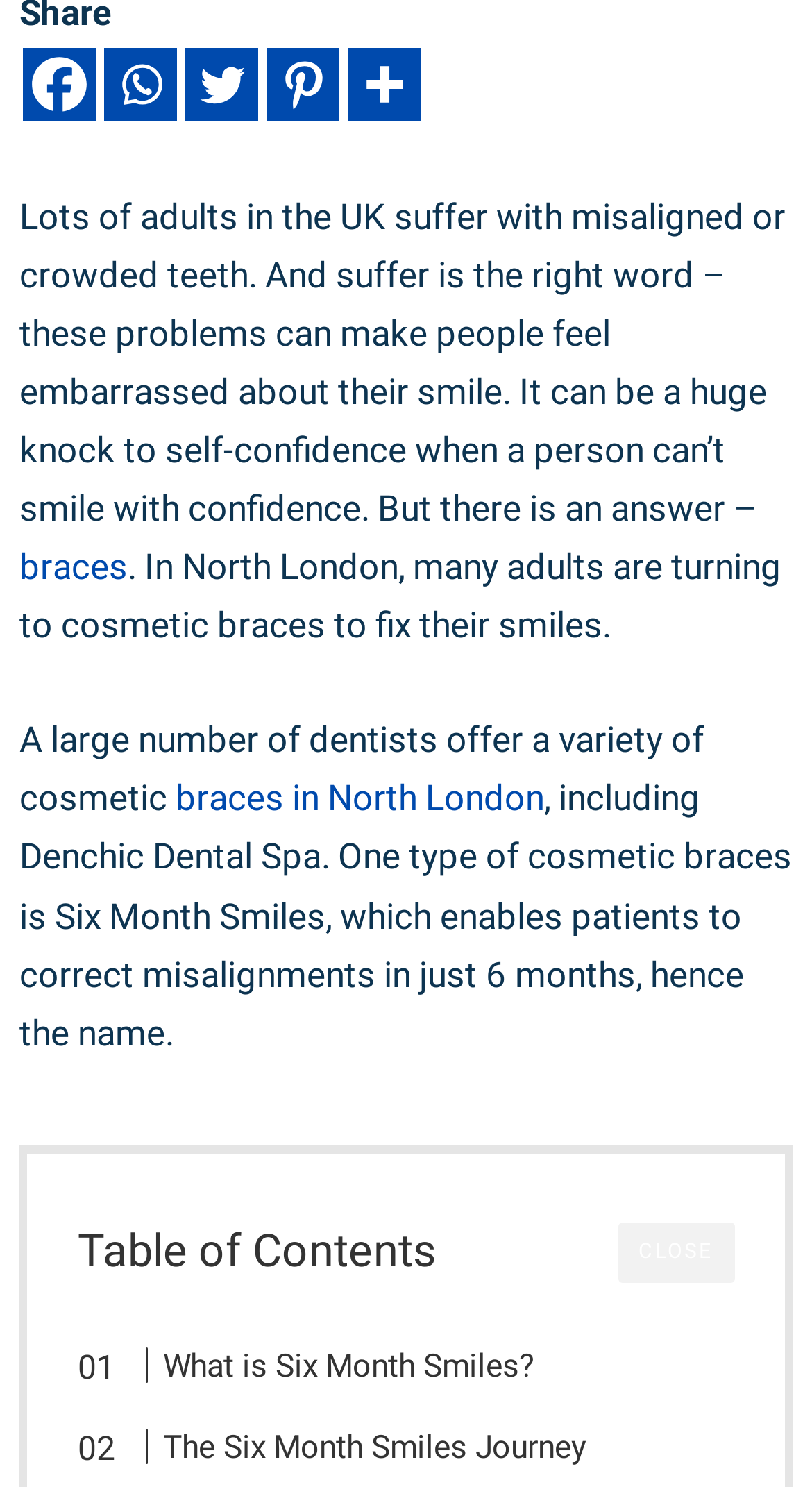Determine the bounding box coordinates of the region I should click to achieve the following instruction: "Learn more about braces". Ensure the bounding box coordinates are four float numbers between 0 and 1, i.e., [left, top, right, bottom].

[0.024, 0.367, 0.157, 0.395]